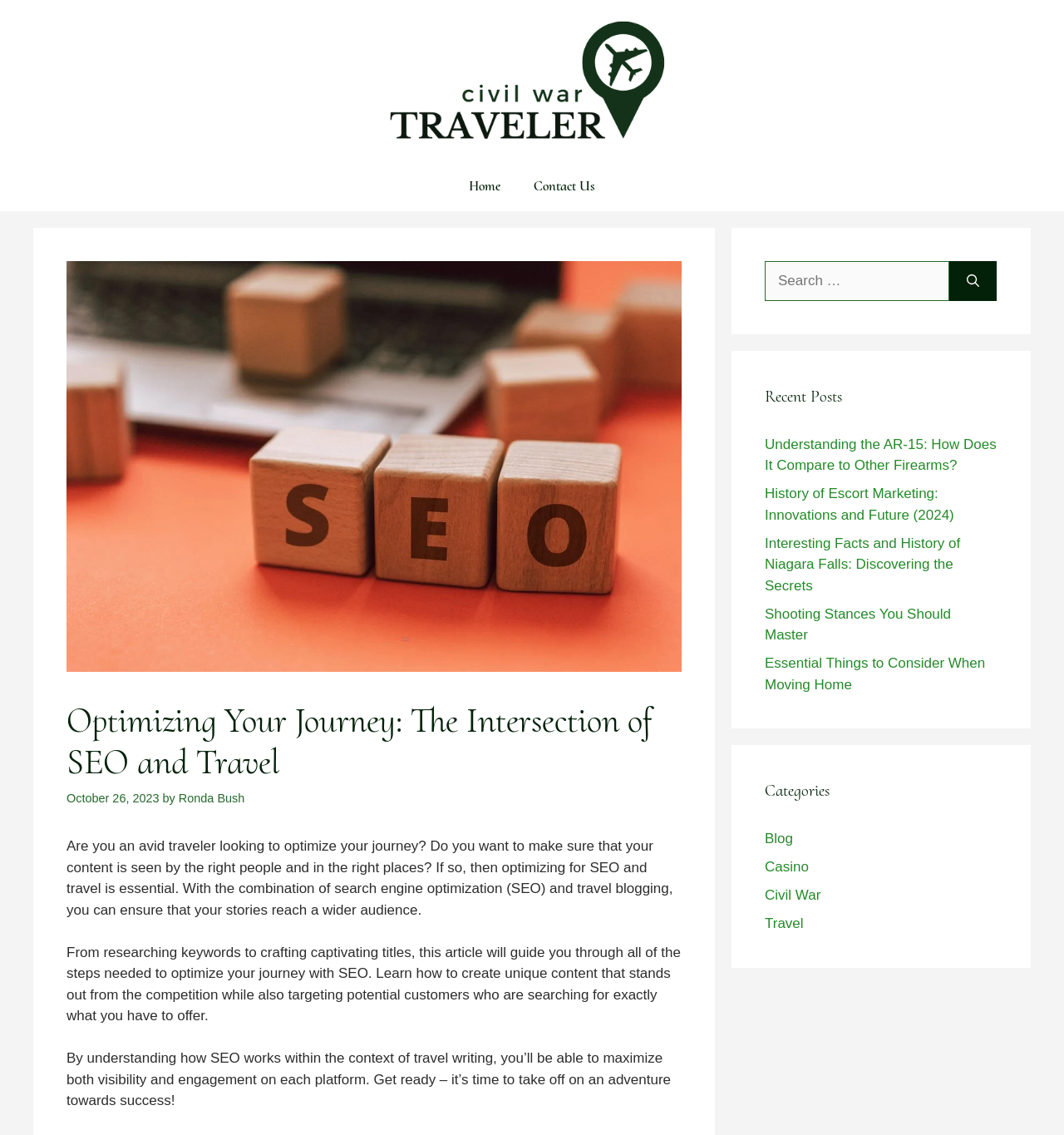Determine the bounding box coordinates for the element that should be clicked to follow this instruction: "Read the article about Niagara Falls". The coordinates should be given as four float numbers between 0 and 1, in the format [left, top, right, bottom].

[0.719, 0.472, 0.903, 0.523]